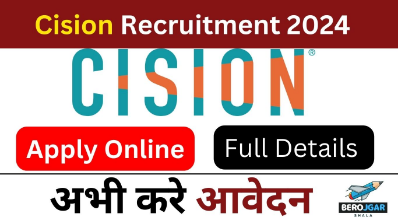Please provide a detailed answer to the question below by examining the image:
How many call-to-action buttons are visible?

There are two call-to-action buttons visible in the image, one is 'Apply Online' in a red rectangular box and the other is 'Full Details' in a black rectangular box, encouraging potential candidates to take immediate action.